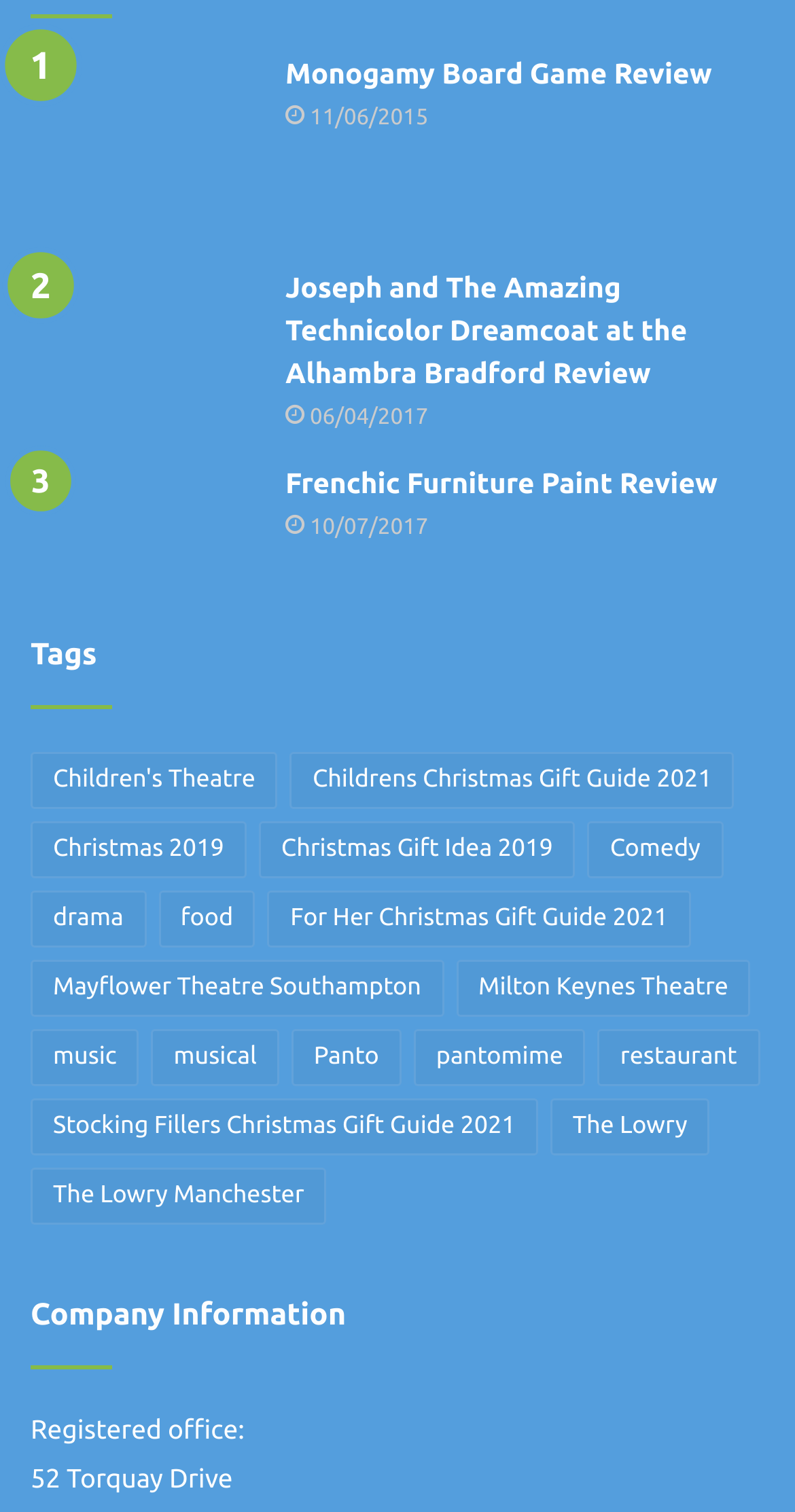What is the category with the most items?
Please give a detailed answer to the question using the information shown in the image.

The category with the most items can be found by comparing the number of items in each category. The category 'musical' has the most items with 1,207 items.